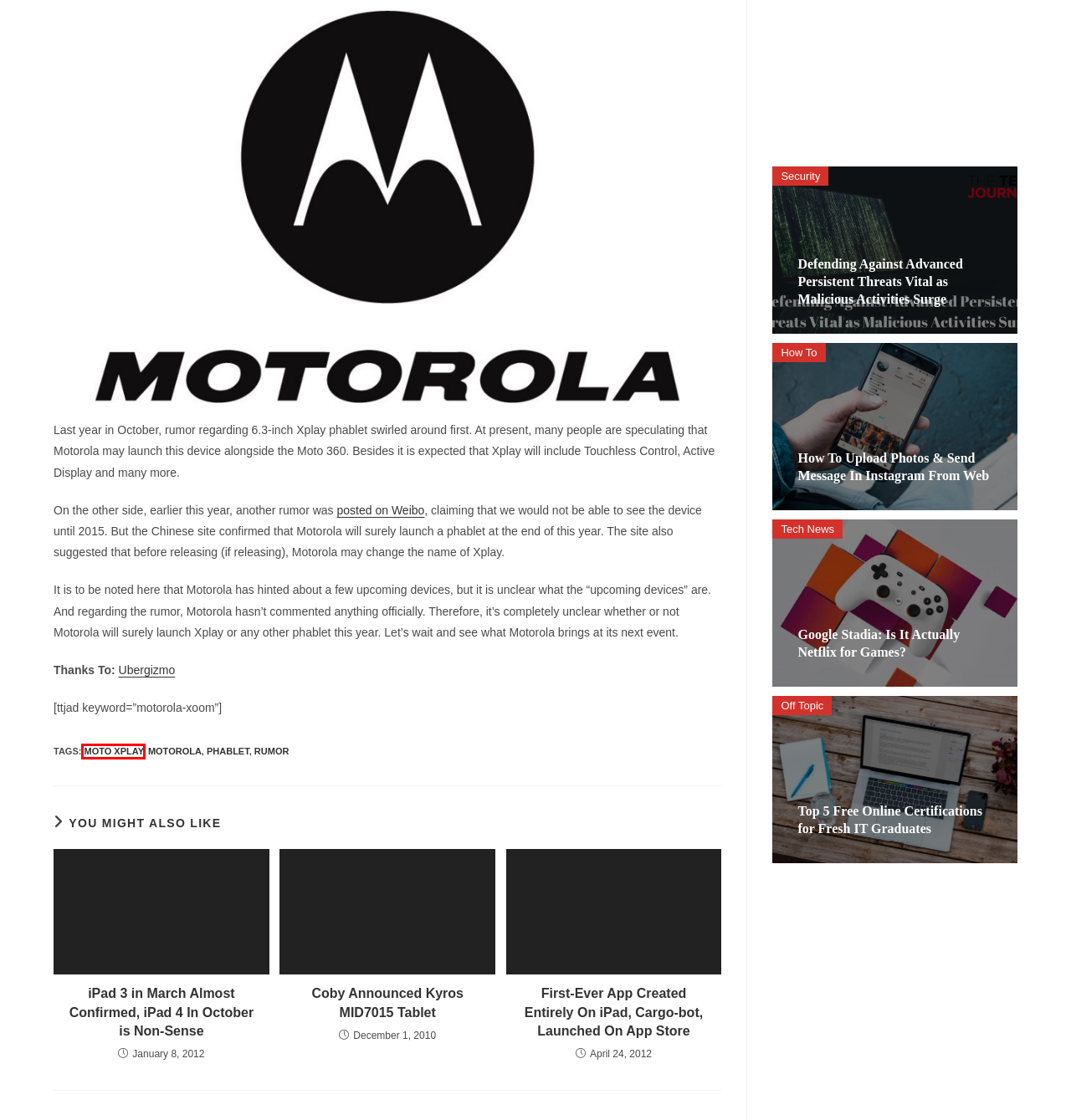You are presented with a screenshot of a webpage containing a red bounding box around a particular UI element. Select the best webpage description that matches the new webpage after clicking the element within the bounding box. Here are the candidates:
A. rumor Archives - The Tech Journal
B. First-Ever App Created Entirely On iPad, Cargo-bot, Launched On App Store - The Tech Journal
C. Defending Against Advanced Persistent Threats Vital as Malicious Activities Surge - The Tech Journal
D. Moto Xplay Archives - The Tech Journal
E. How To Upload Photos & Send Message In Instagram From Web - The Tech Journal
F. Top 5 Free Online Certifications for Fresh IT Graduates - The Tech Journal
G. Coby Announced Kyros MID7015 Tablet - The Tech Journal
H. Sina Visitor System

D